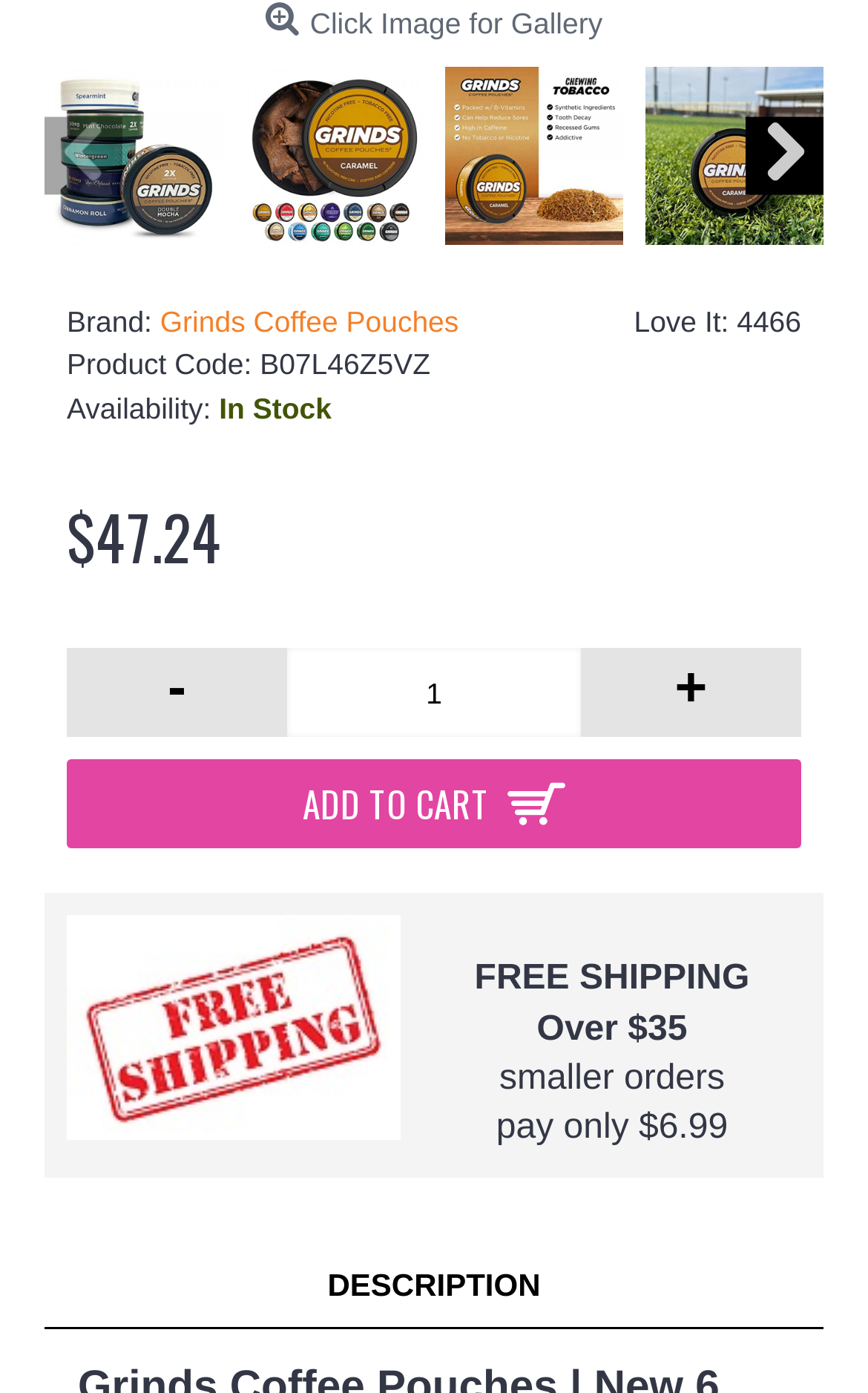Please specify the bounding box coordinates for the clickable region that will help you carry out the instruction: "Read product description".

[0.051, 0.893, 0.949, 0.952]